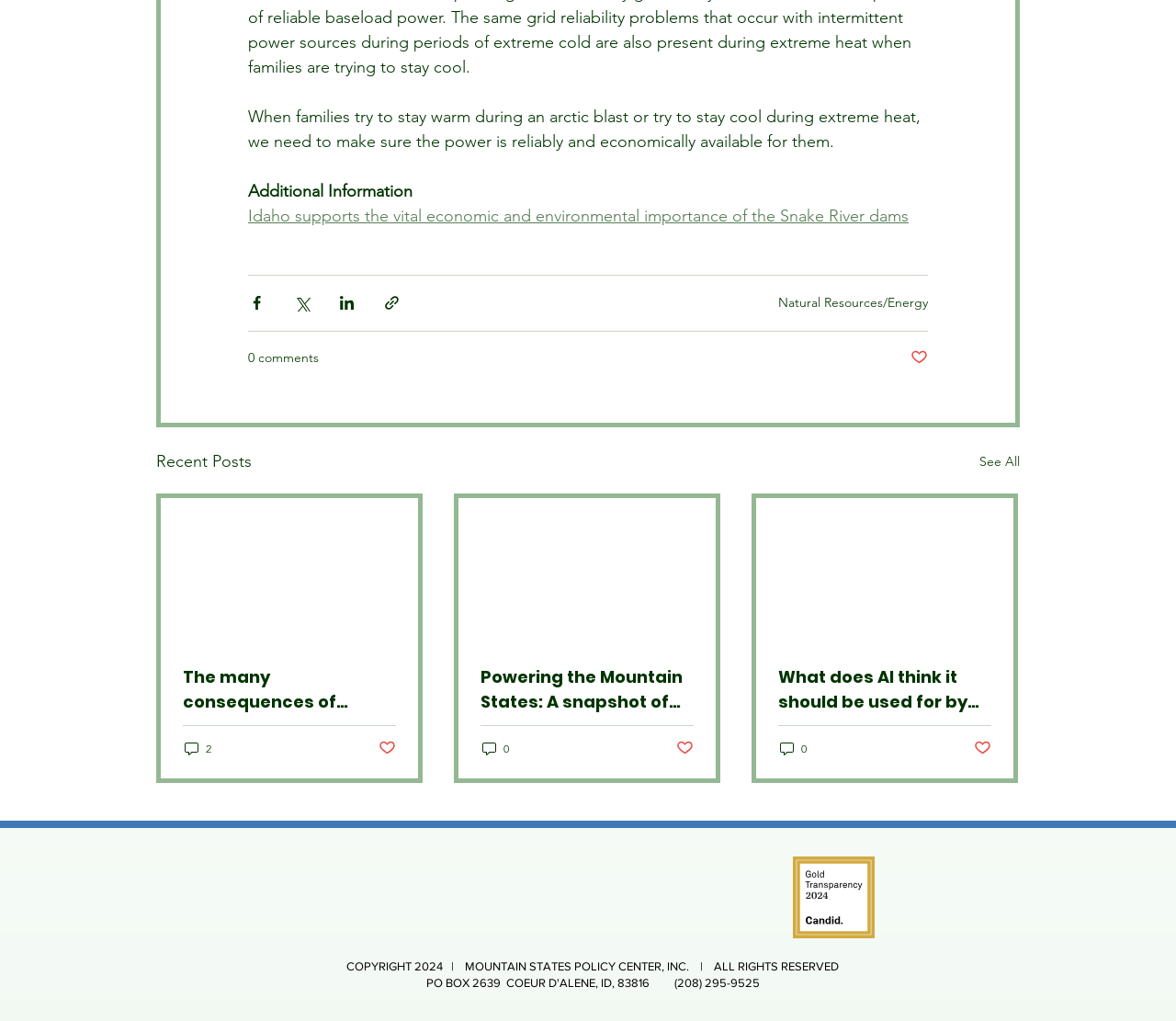Please give a succinct answer to the question in one word or phrase:
What type of content is presented in the 'Recent Posts' section?

Articles